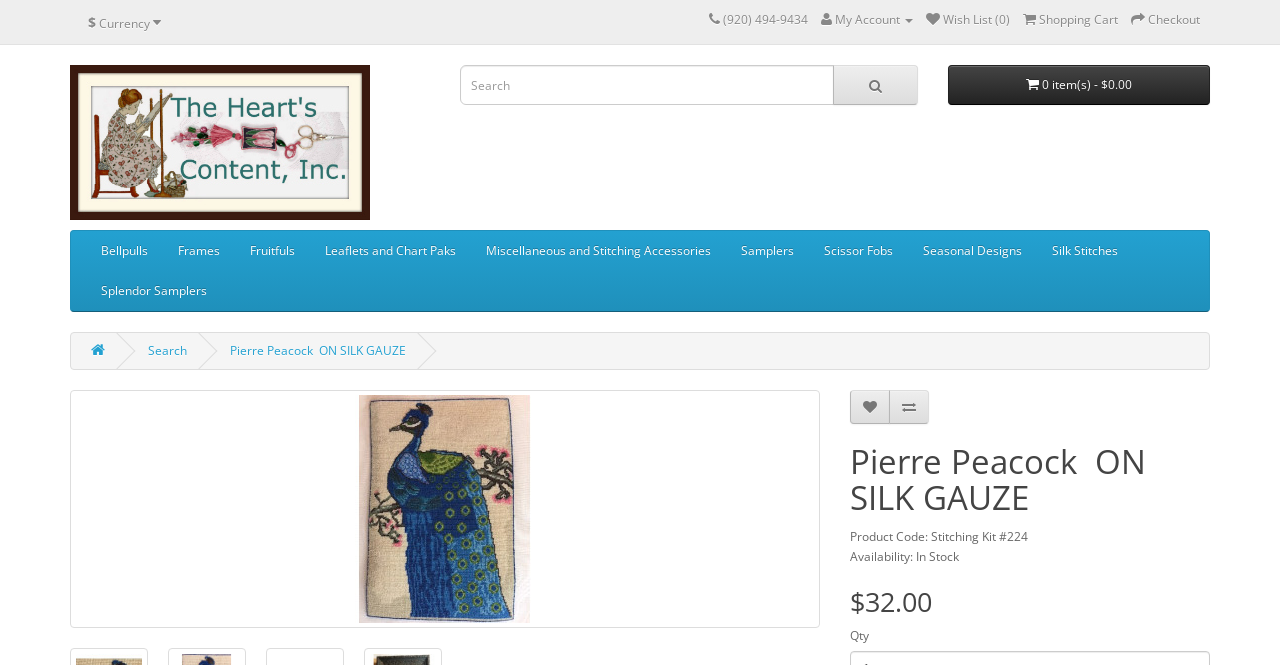Respond to the question below with a single word or phrase:
What is the availability of the product?

In Stock